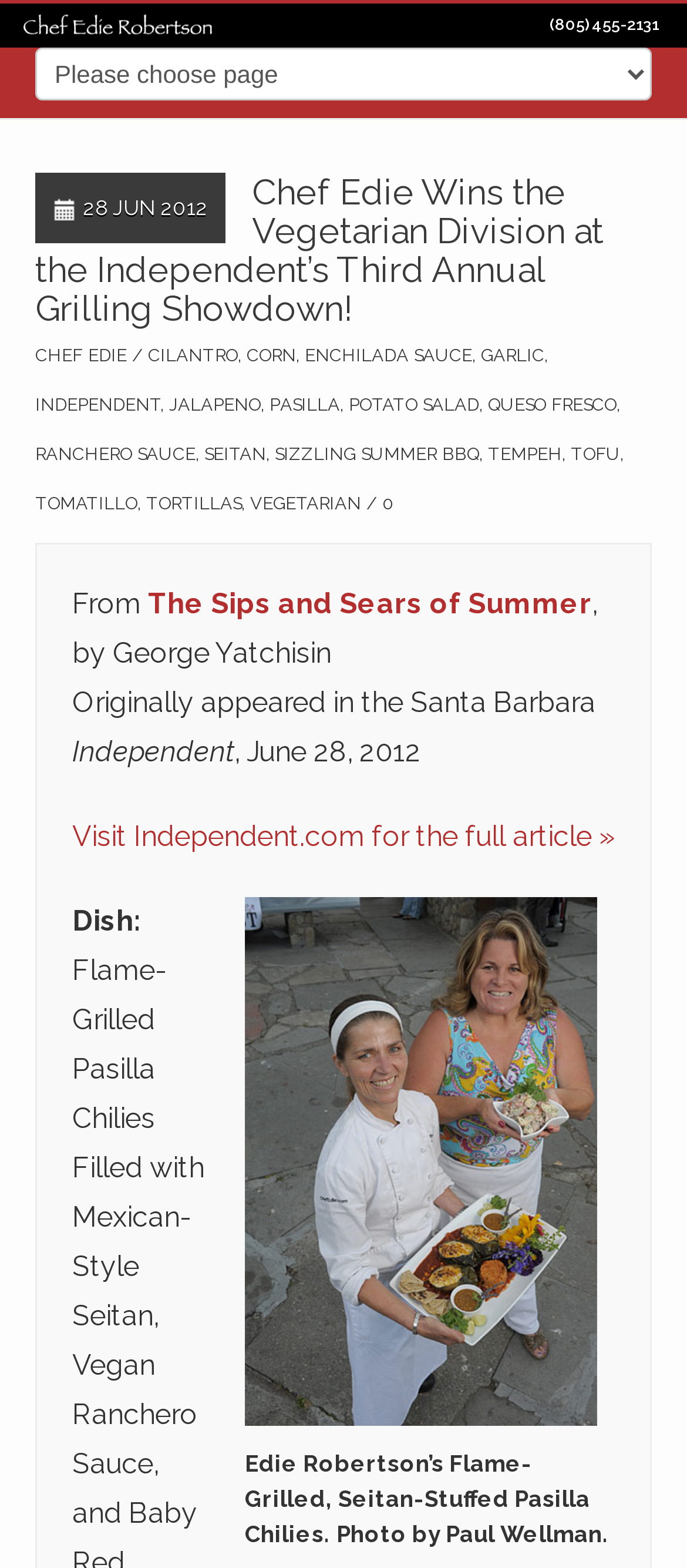Identify the bounding box coordinates of the region that should be clicked to execute the following instruction: "Visit the 'POTATO SALAD' page".

[0.508, 0.252, 0.697, 0.264]